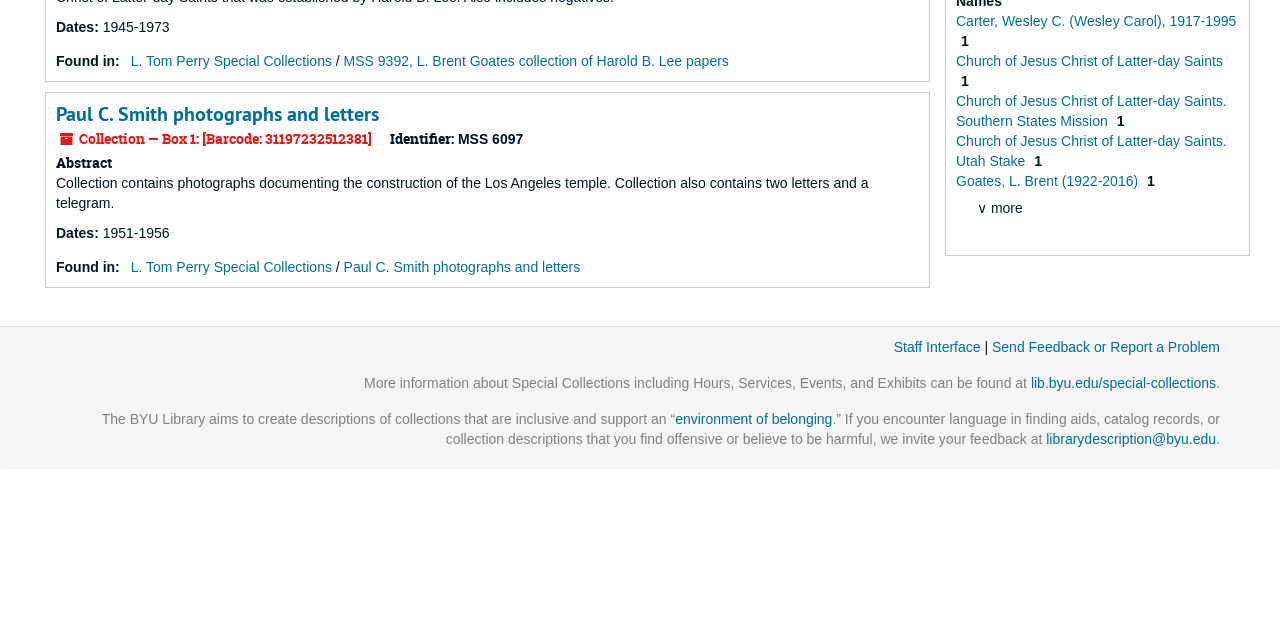Given the description of the UI element: "Goates, L. Brent (1922-2016)", predict the bounding box coordinates in the form of [left, top, right, bottom], with each value being a float between 0 and 1.

[0.747, 0.27, 0.892, 0.295]